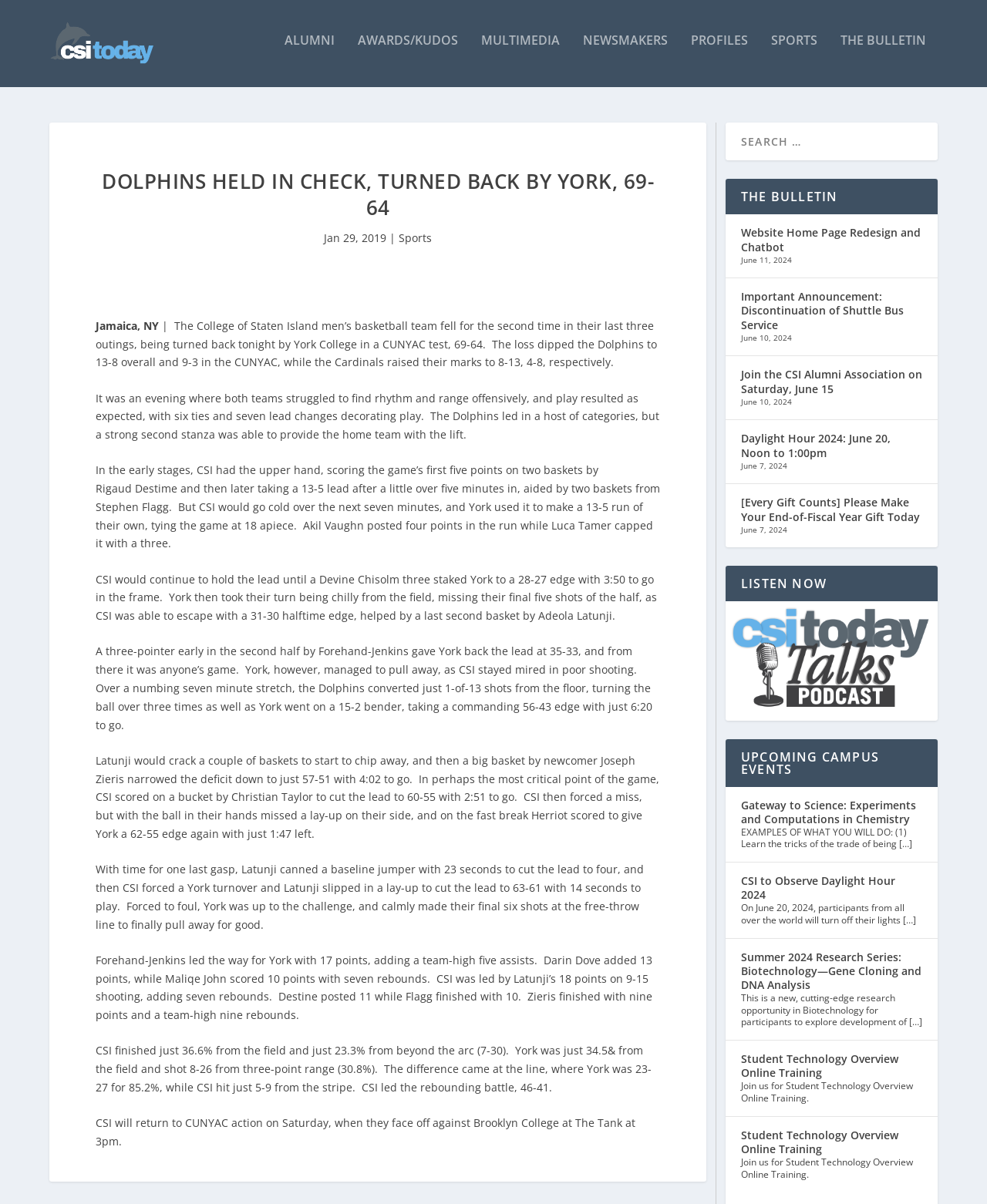Given the element description name="s" placeholder="Search …", predict the bounding box coordinates for the UI element in the webpage screenshot. The format should be (top-left x, top-left y, bottom-right x, bottom-right y), and the values should be between 0 and 1.

[0.735, 0.104, 0.95, 0.135]